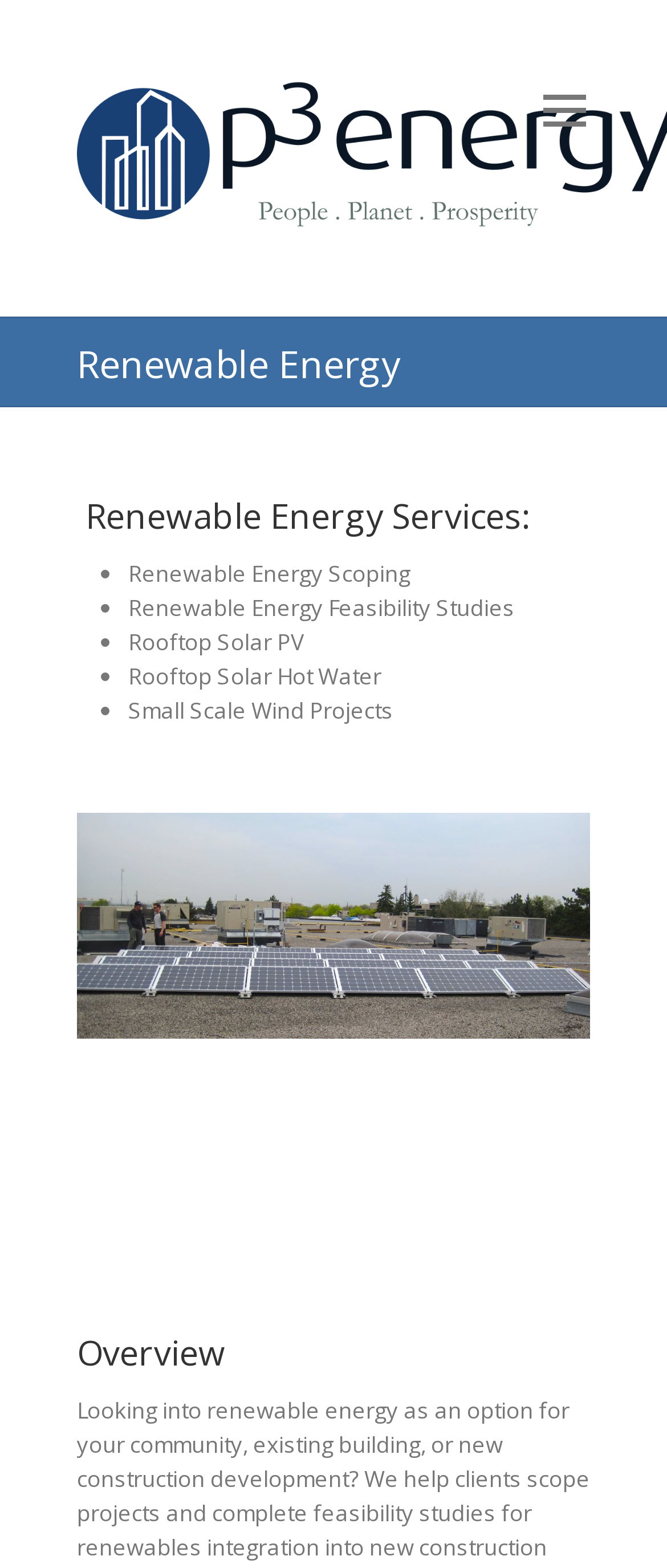What is the company name?
Refer to the screenshot and deliver a thorough answer to the question presented.

The company name is obtained from the heading element 'p3 energy' which is located at the top of the webpage, indicating that it is the company's name.